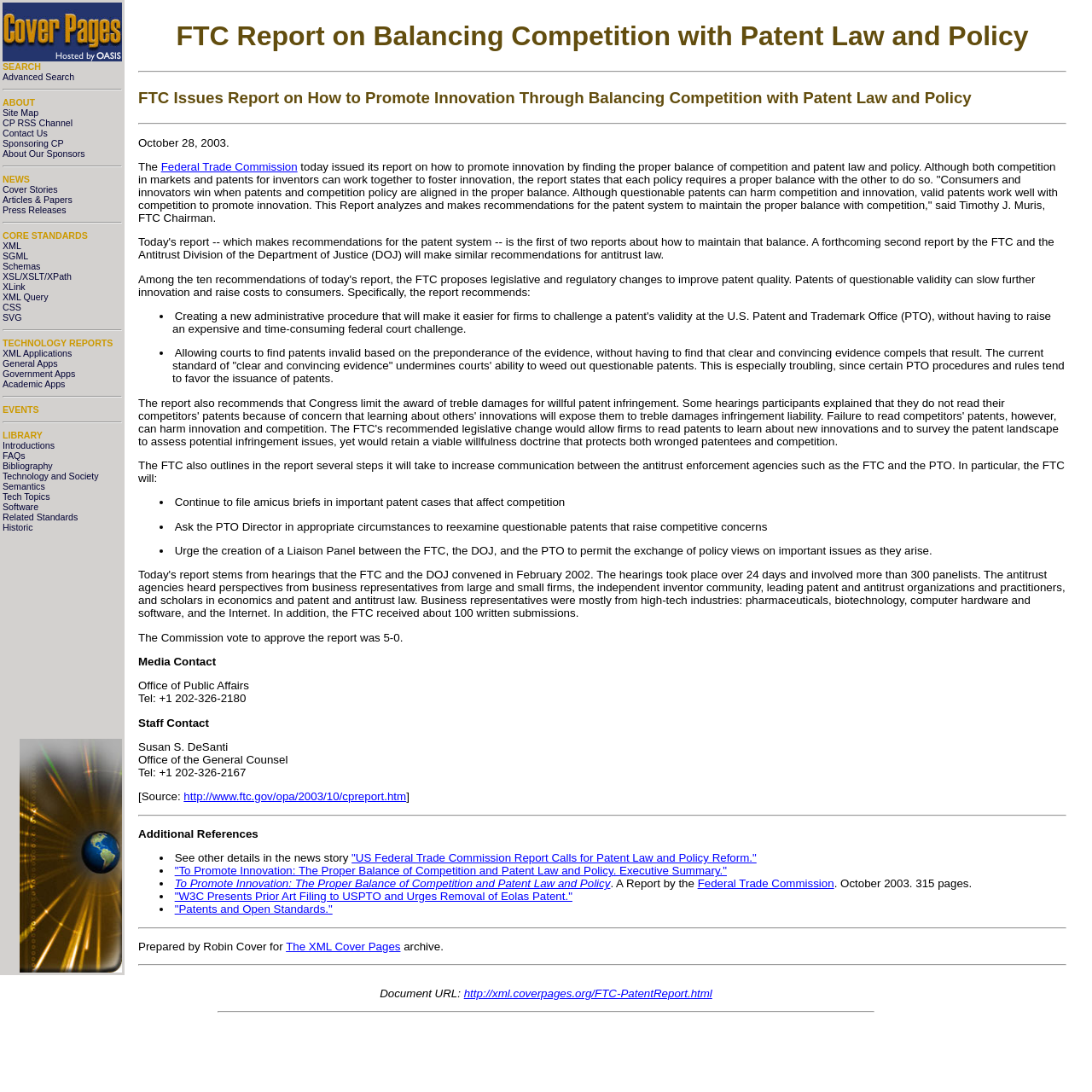Locate the bounding box coordinates of the area where you should click to accomplish the instruction: "Click the 'Cover Pages Logo' link".

[0.002, 0.047, 0.112, 0.059]